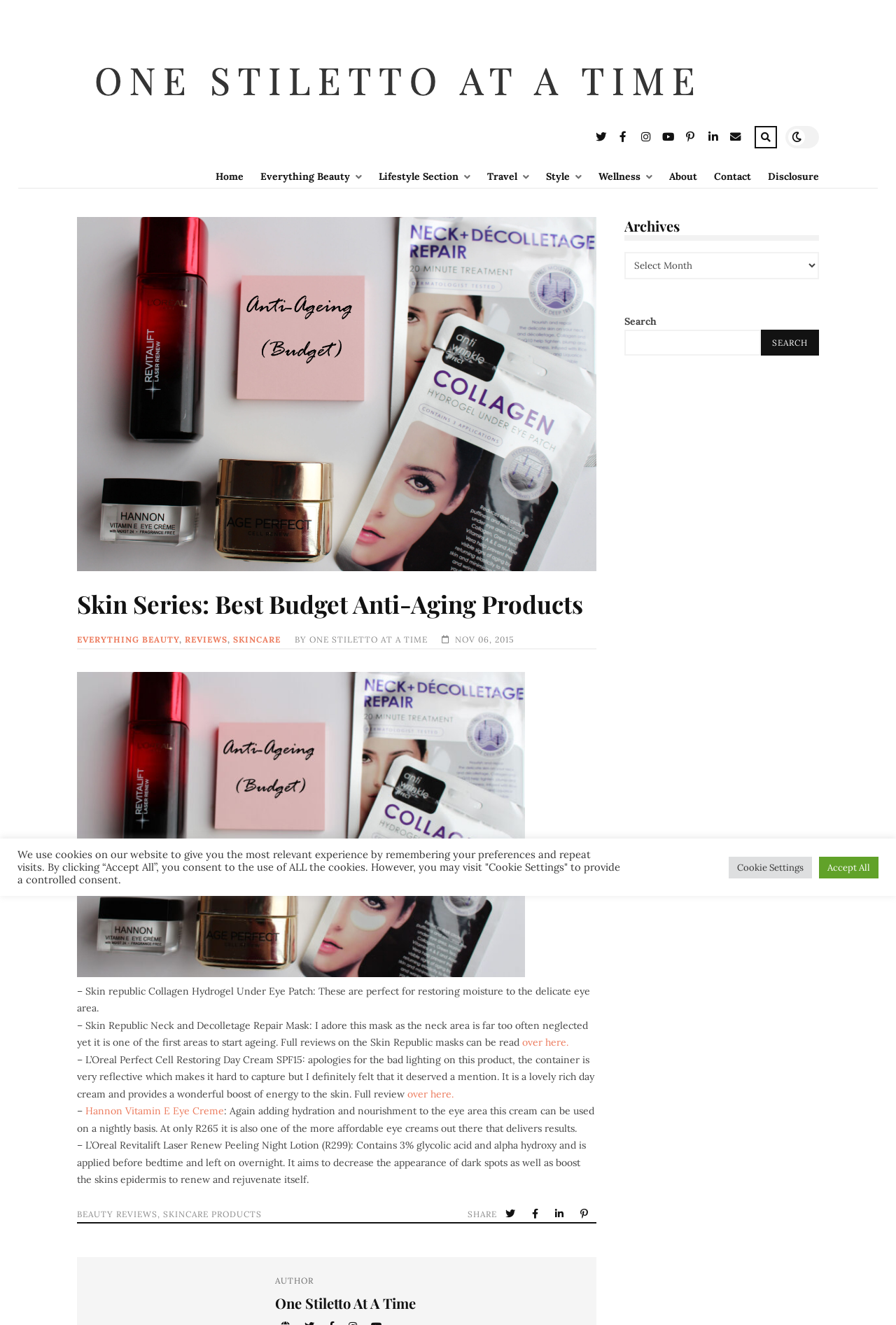Bounding box coordinates should be provided in the format (top-left x, top-left y, bottom-right x, bottom-right y) with all values between 0 and 1. Identify the bounding box for this UI element: Beauty Reviews

[0.086, 0.912, 0.176, 0.92]